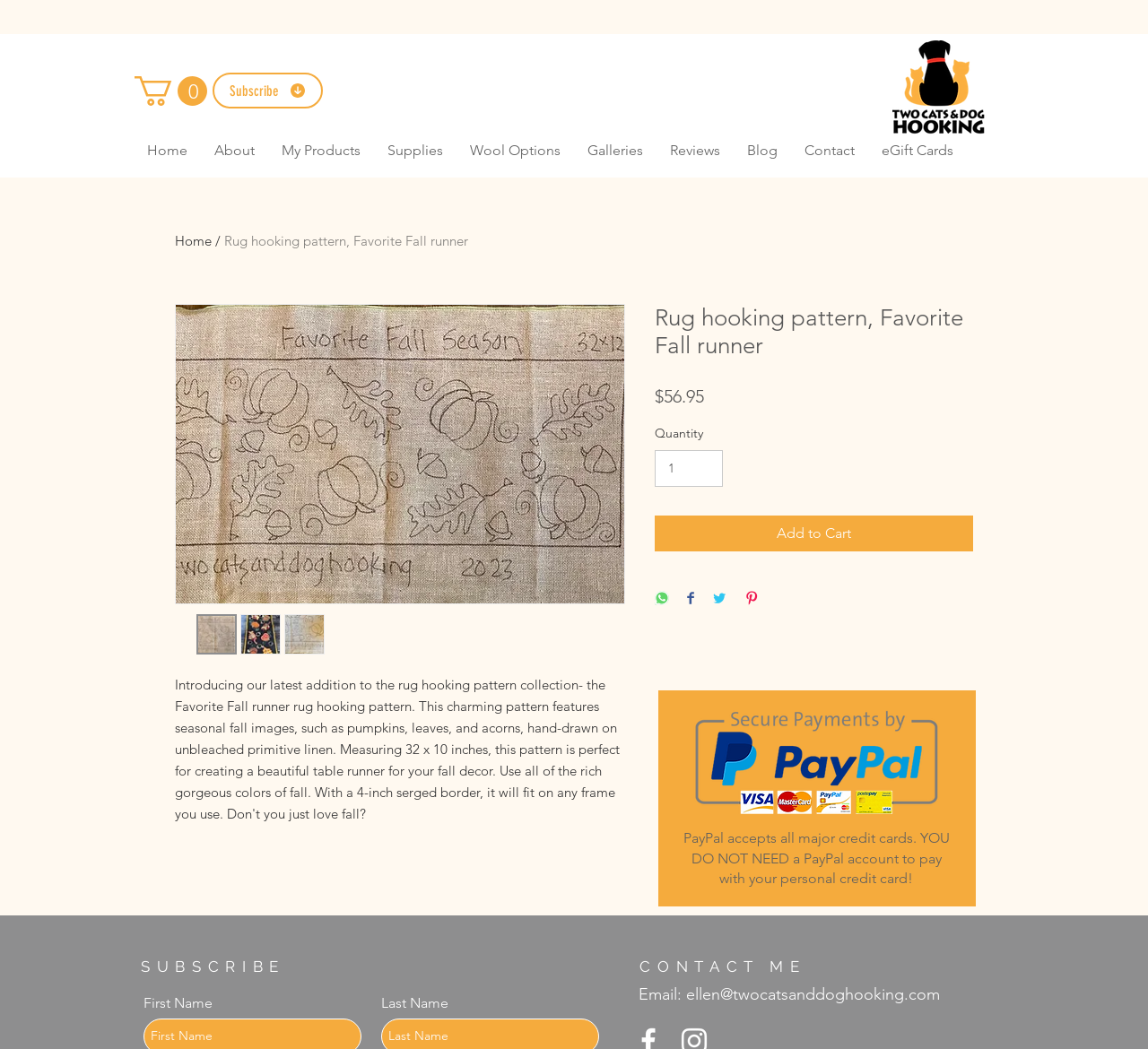Pinpoint the bounding box coordinates of the element you need to click to execute the following instruction: "Click the 'Share on WhatsApp' button". The bounding box should be represented by four float numbers between 0 and 1, in the format [left, top, right, bottom].

[0.57, 0.563, 0.583, 0.579]